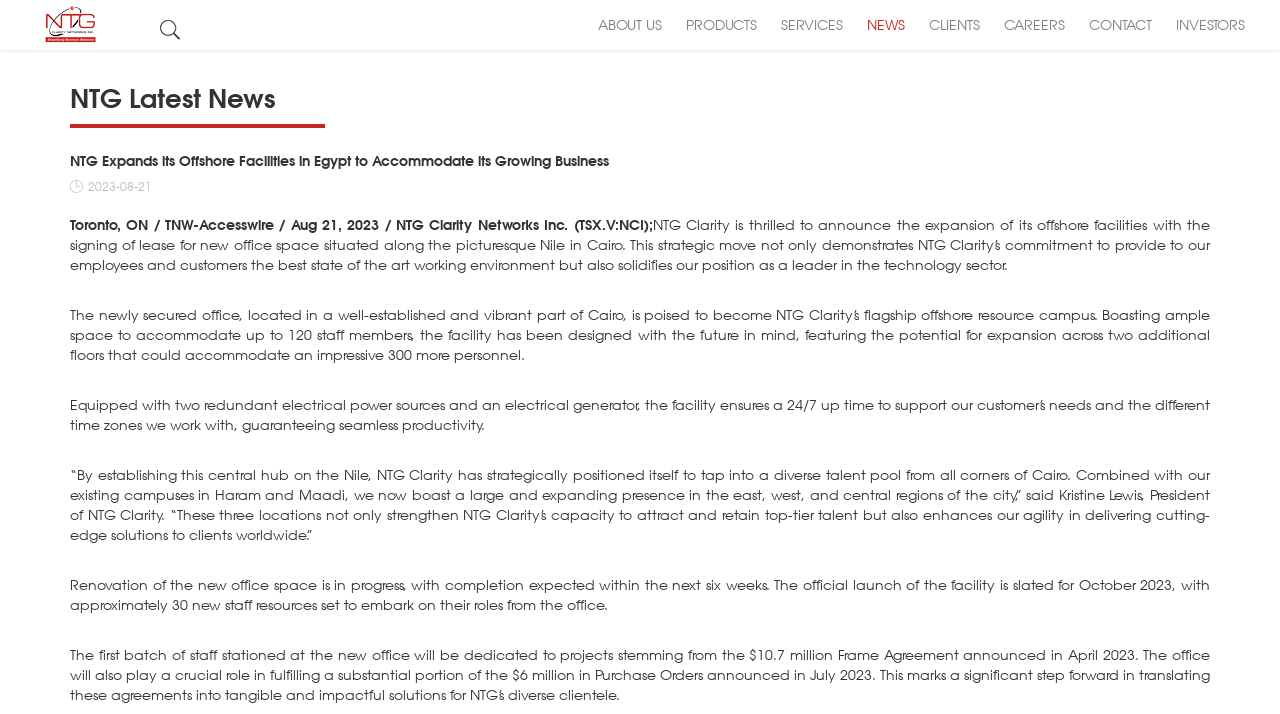Identify the bounding box coordinates of the region I need to click to complete this instruction: "Click the NTG Clarity Logo".

[0.031, 0.0, 0.079, 0.06]